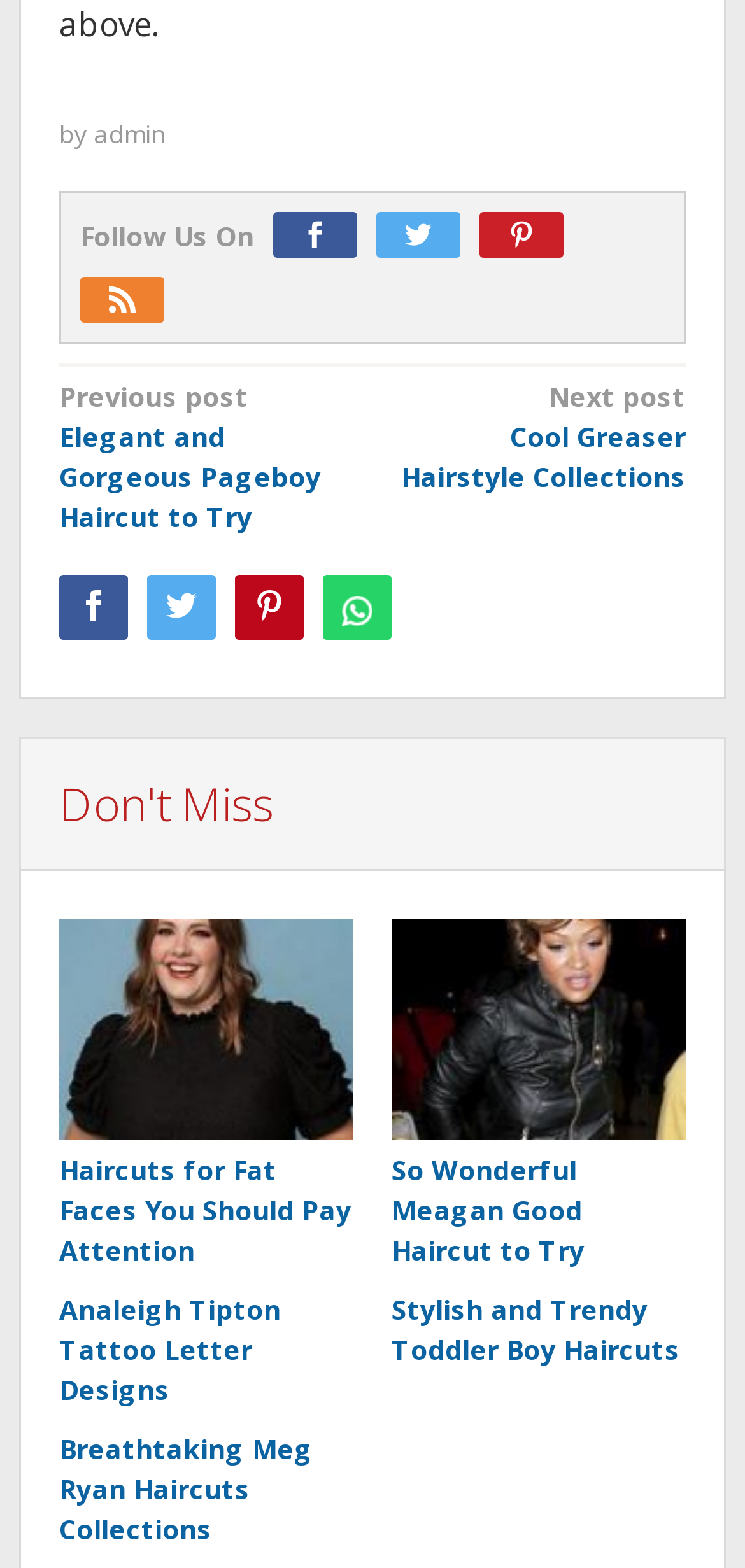Utilize the information from the image to answer the question in detail:
What is the purpose of the 'Whatsapp' link?

The 'Whatsapp' link, accompanied by an image of the Whatsapp logo, likely allows users to share content from the webpage on the Whatsapp messaging platform.